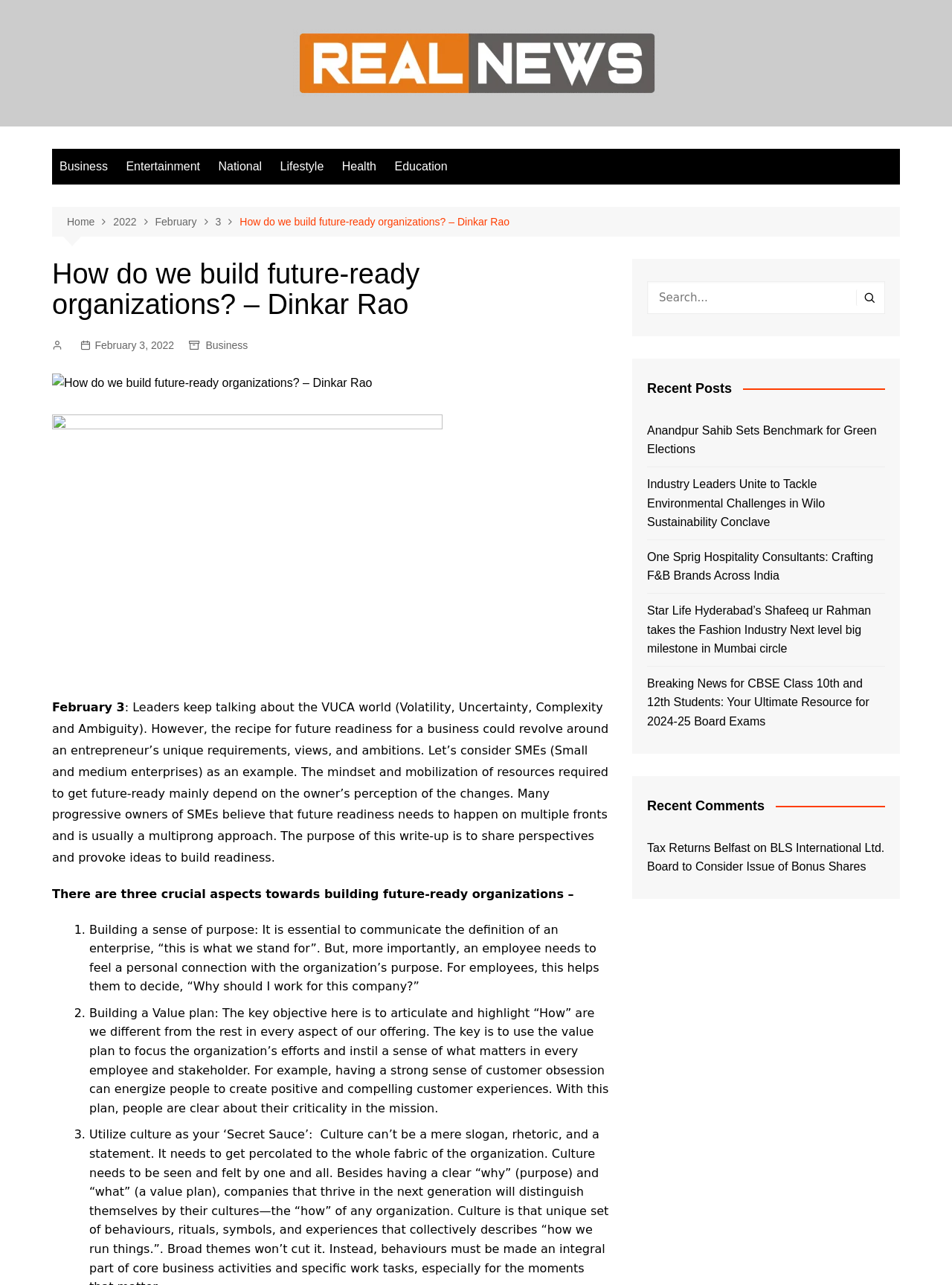How many aspects are crucial for building future-ready organizations?
Using the visual information, answer the question in a single word or phrase.

Three